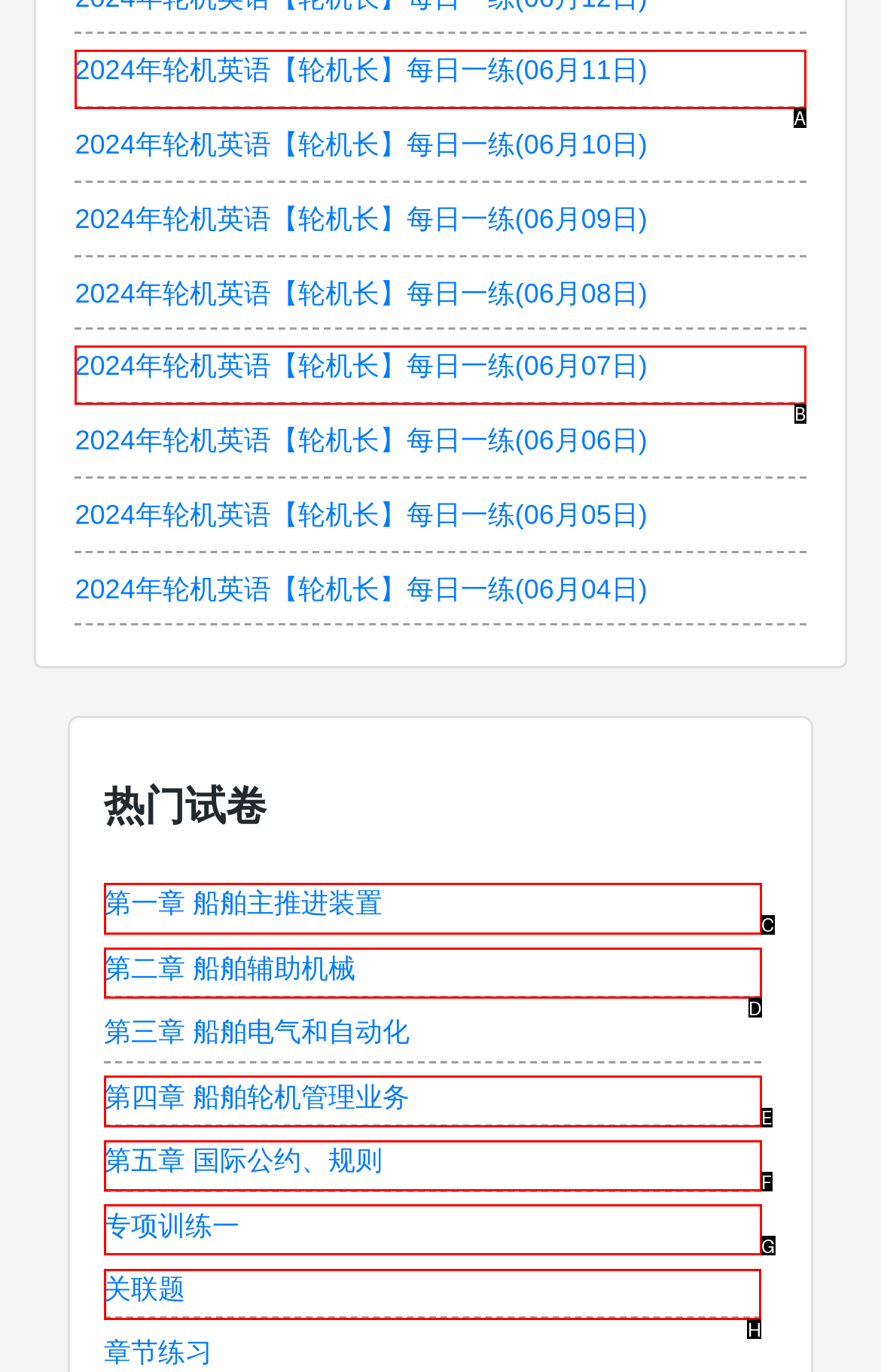Determine the correct UI element to click for this instruction: view related questions. Respond with the letter of the chosen element.

H